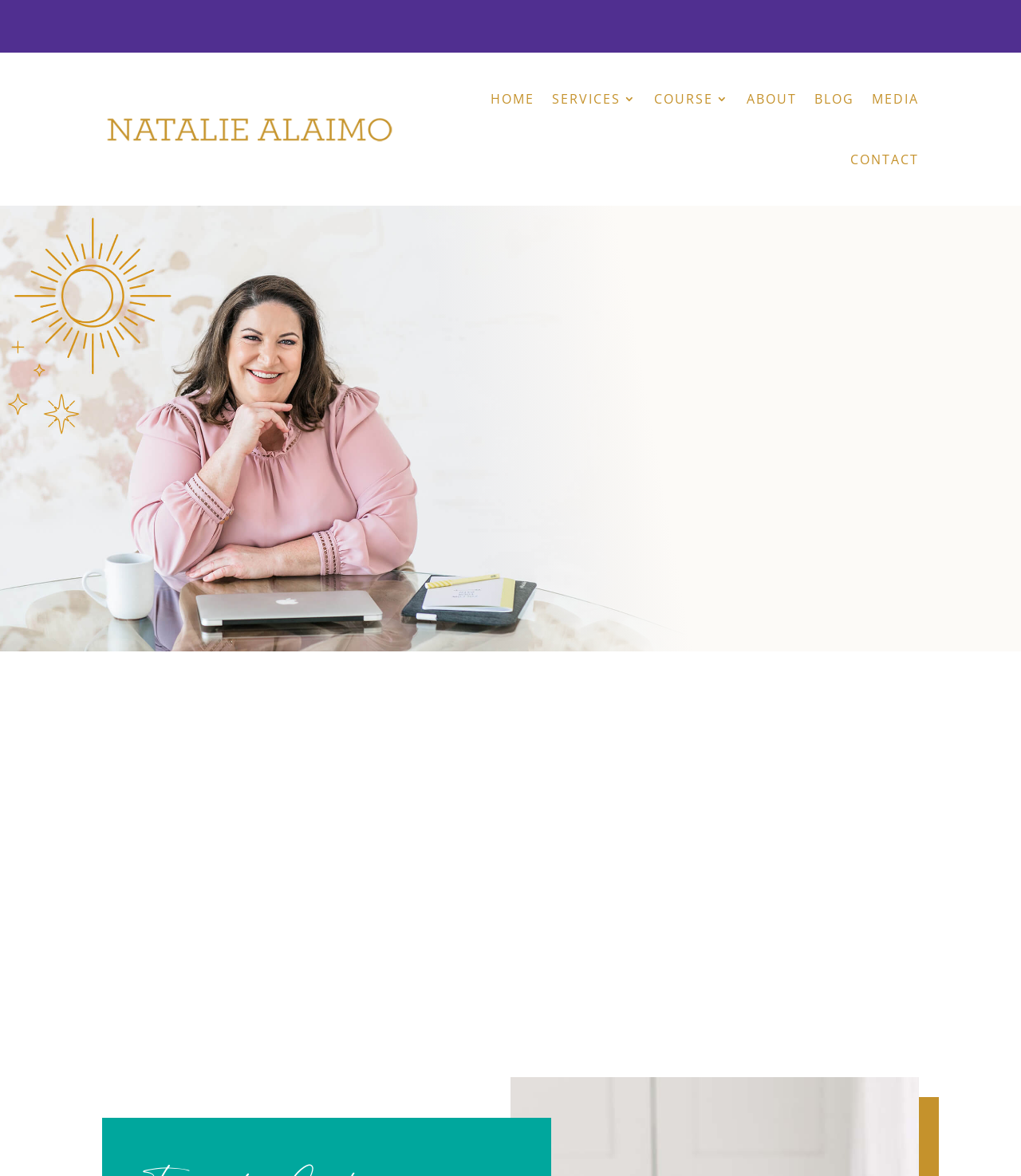Select the bounding box coordinates of the element I need to click to carry out the following instruction: "Watch on-demand training".

[0.619, 0.015, 0.825, 0.028]